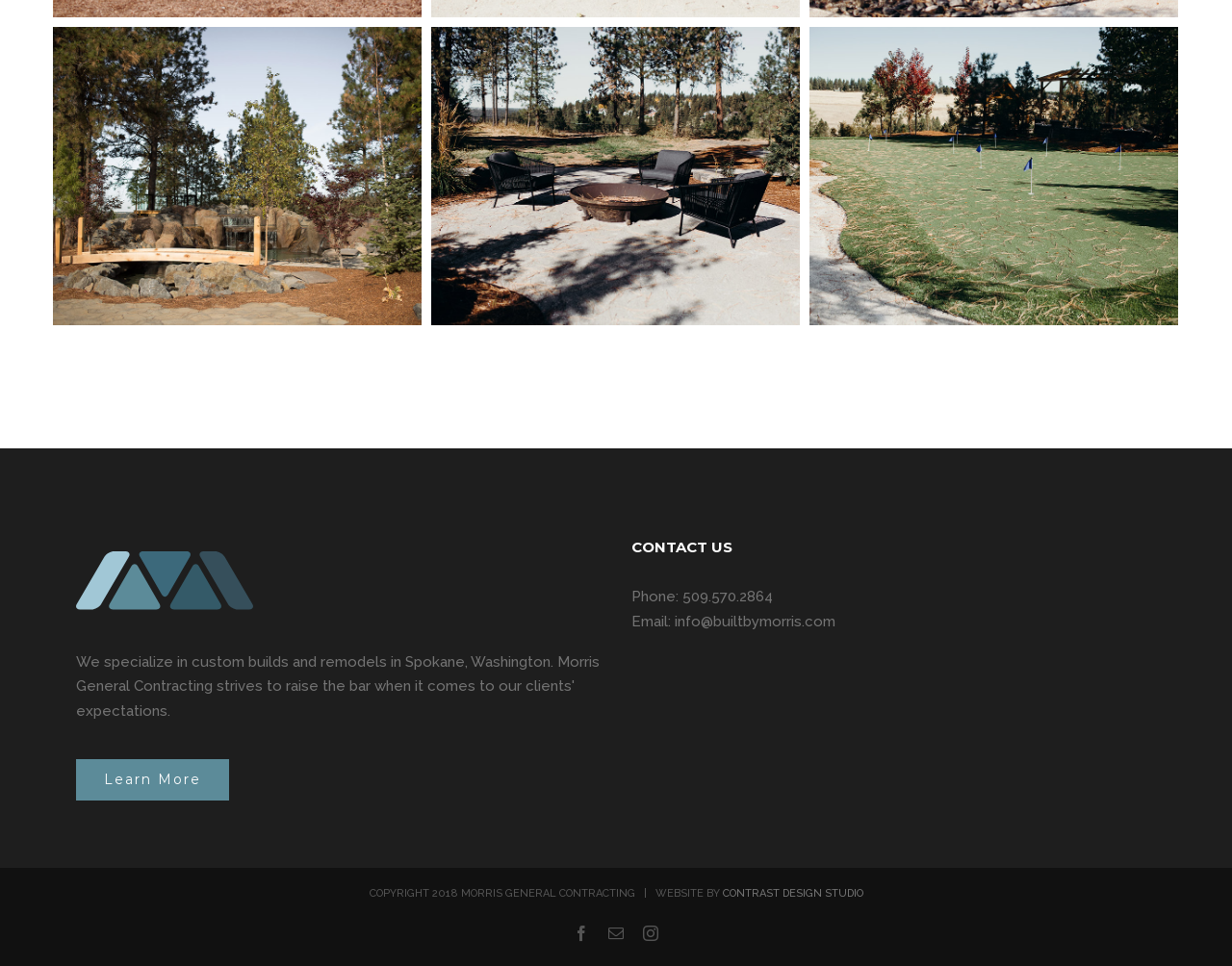Who designed the website of Morris General Contracting?
Answer the question with a detailed explanation, including all necessary information.

I found the website designer by looking at the bottom of the page, where it is listed as 'COPYRIGHT 2018 MORRIS GENERAL CONTRACTING | WEBSITE BY CONTRAST DESIGN STUDIO'.